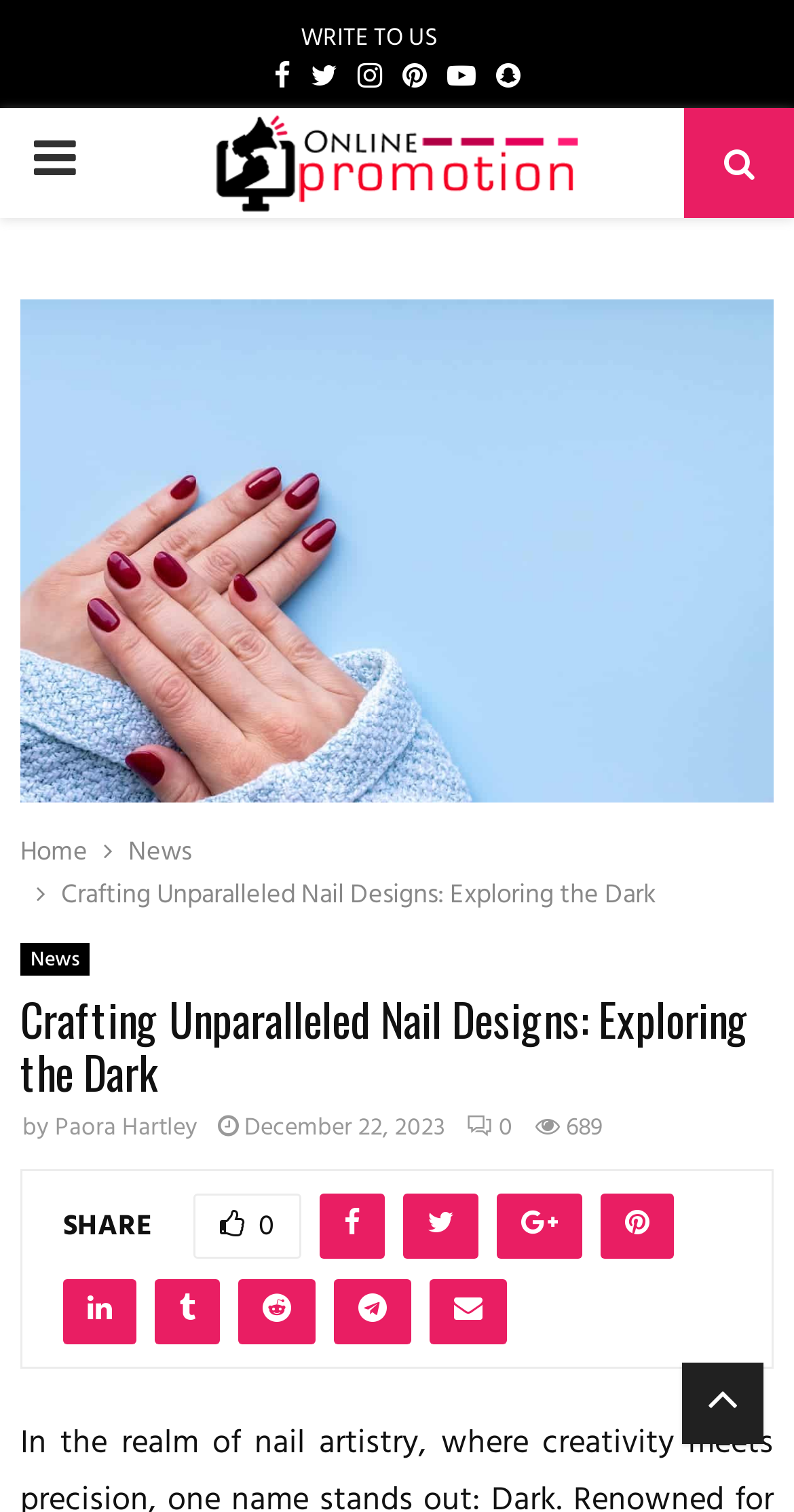When was the article published?
Your answer should be a single word or phrase derived from the screenshot.

December 22, 2023